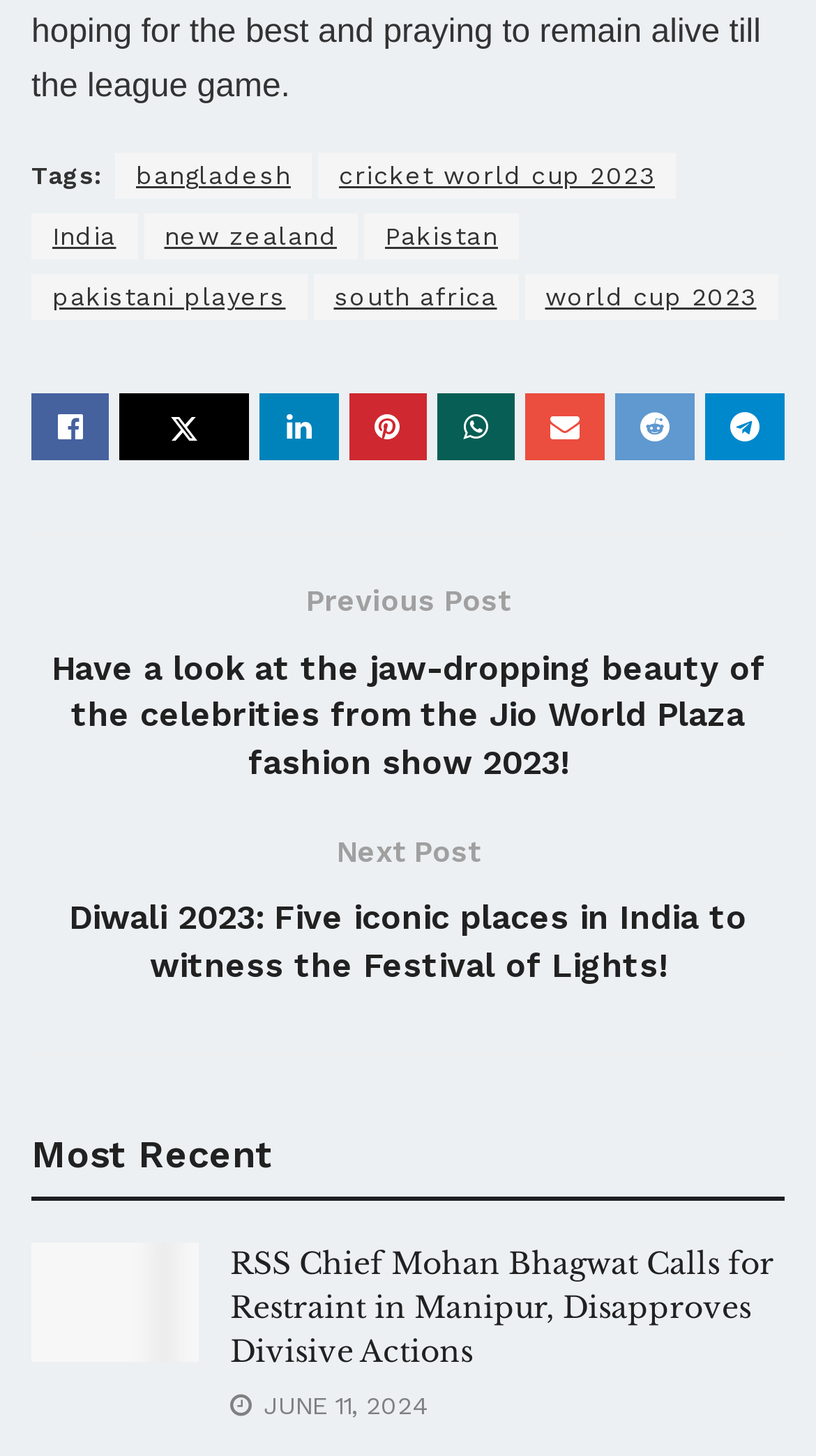For the element described, predict the bounding box coordinates as (top-left x, top-left y, bottom-right x, bottom-right y). All values should be between 0 and 1. Element description: Share

[0.038, 0.271, 0.134, 0.317]